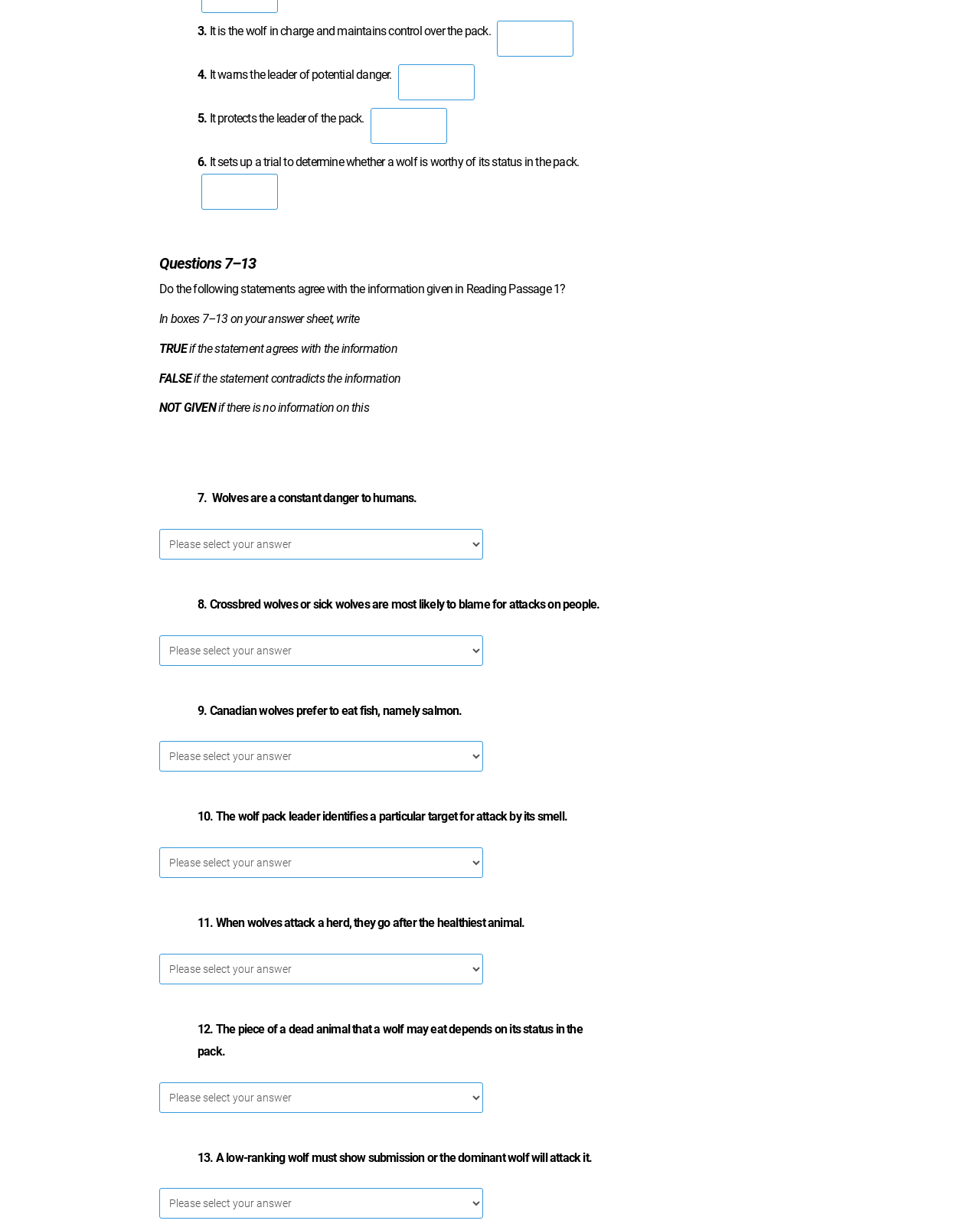What does the wolf do to determine a wolf's status in the pack?
From the image, respond with a single word or phrase.

Sets up a trial